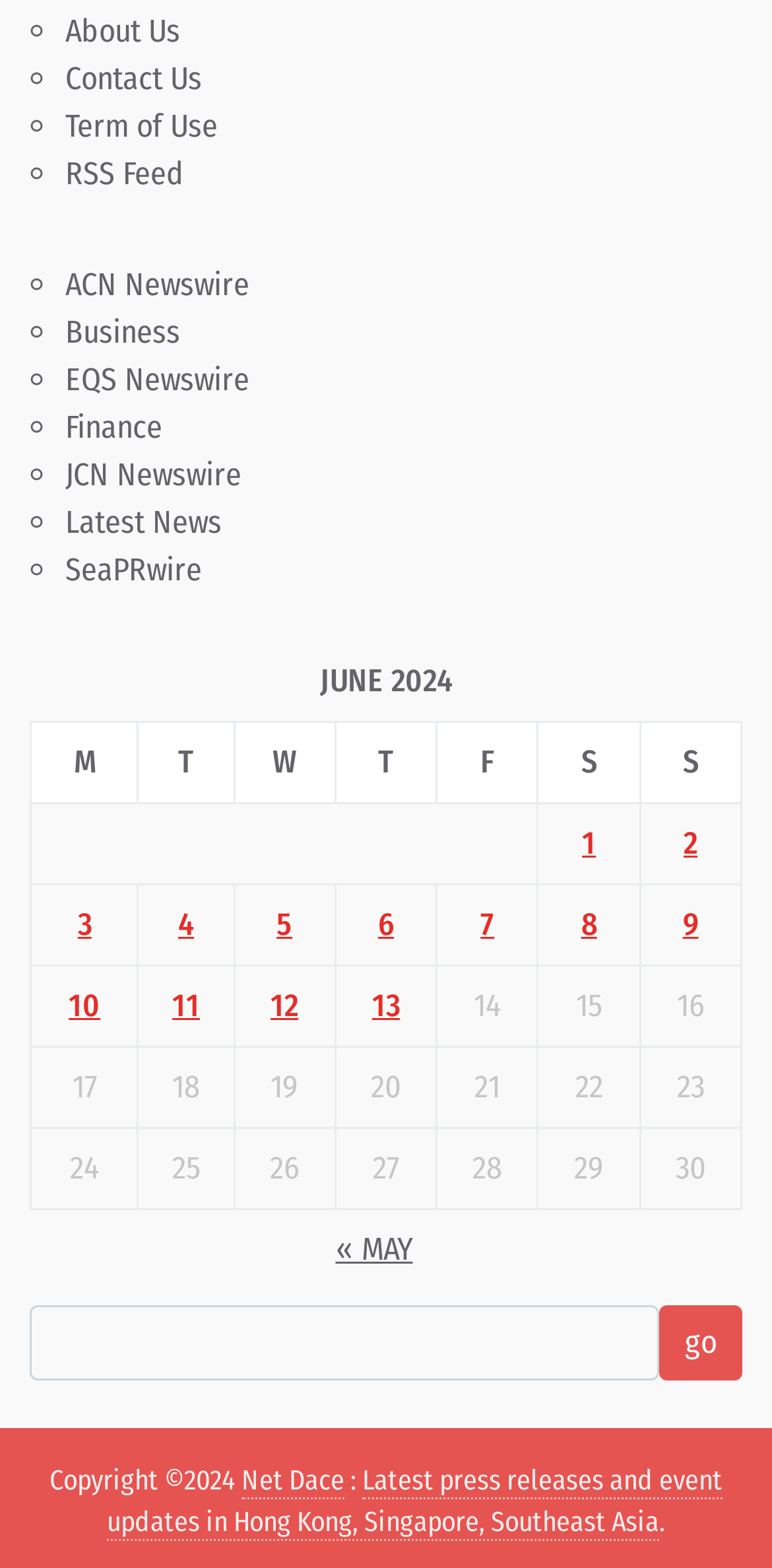Identify the bounding box coordinates of the region that needs to be clicked to carry out this instruction: "Visit RSS Feed". Provide these coordinates as four float numbers ranging from 0 to 1, i.e., [left, top, right, bottom].

[0.085, 0.098, 0.238, 0.122]